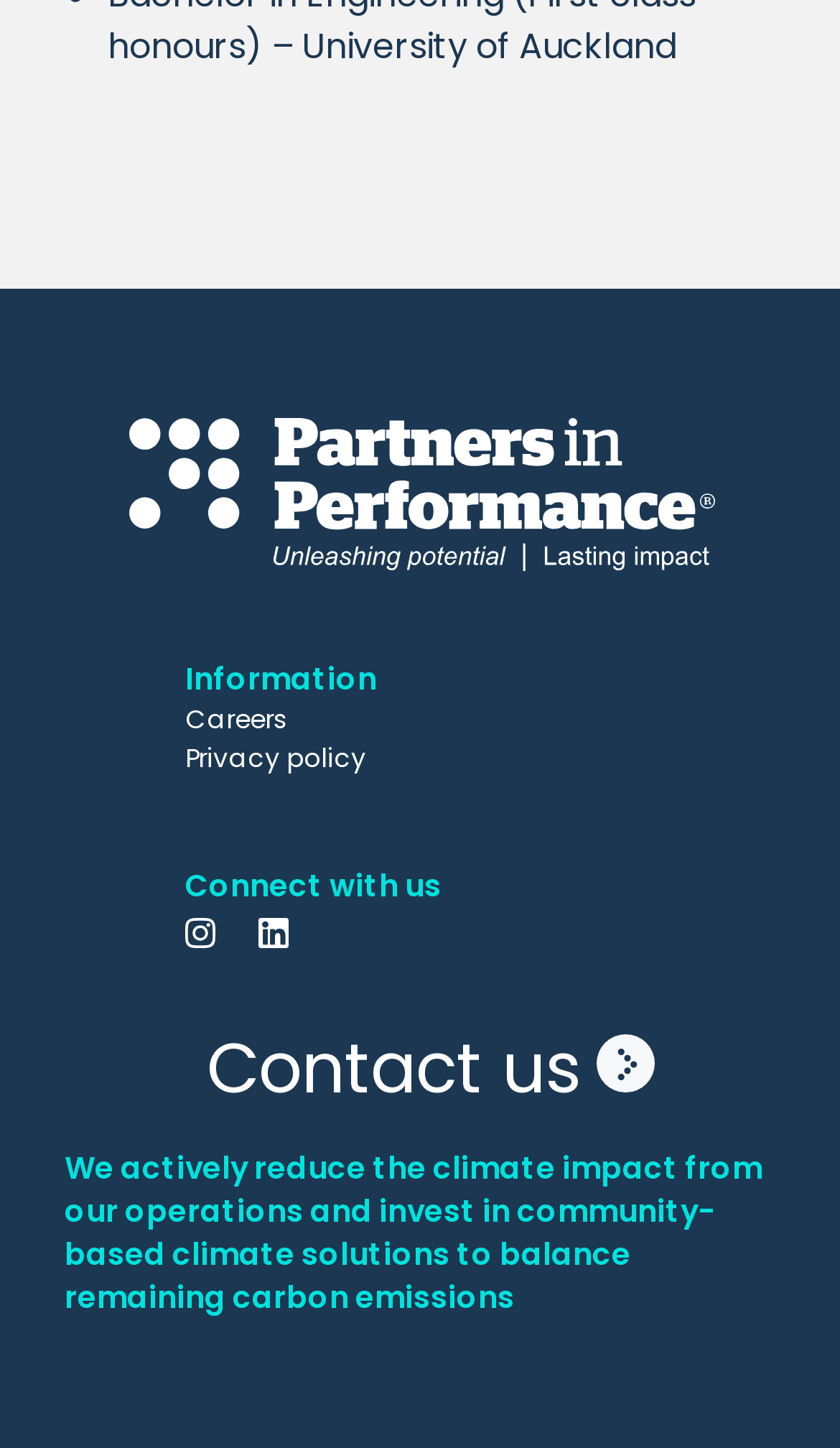How many social media links are there?
From the image, respond with a single word or phrase.

2